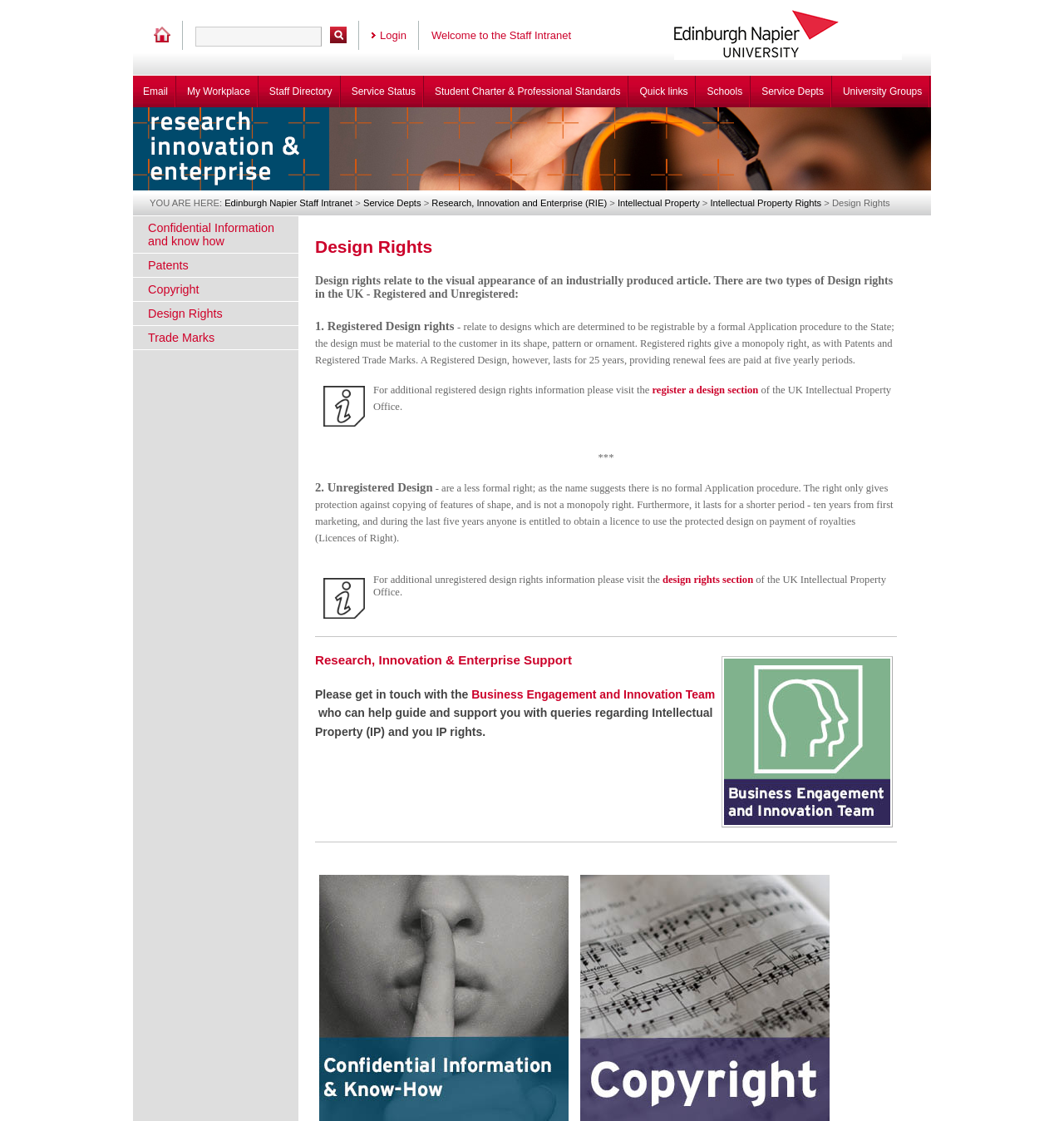Please determine the bounding box coordinates for the element with the description: "design rights section​".

[0.623, 0.512, 0.708, 0.522]